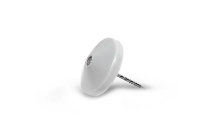What type of apparel is the EAS security tag pin particularly effective for?
Please give a detailed and elaborate answer to the question.

According to the caption, the EAS security tag pin is an effective choice for securing clothing, particularly winter apparel, due to its design that minimizes the risk of damage while ensuring the tag remains firmly attached.